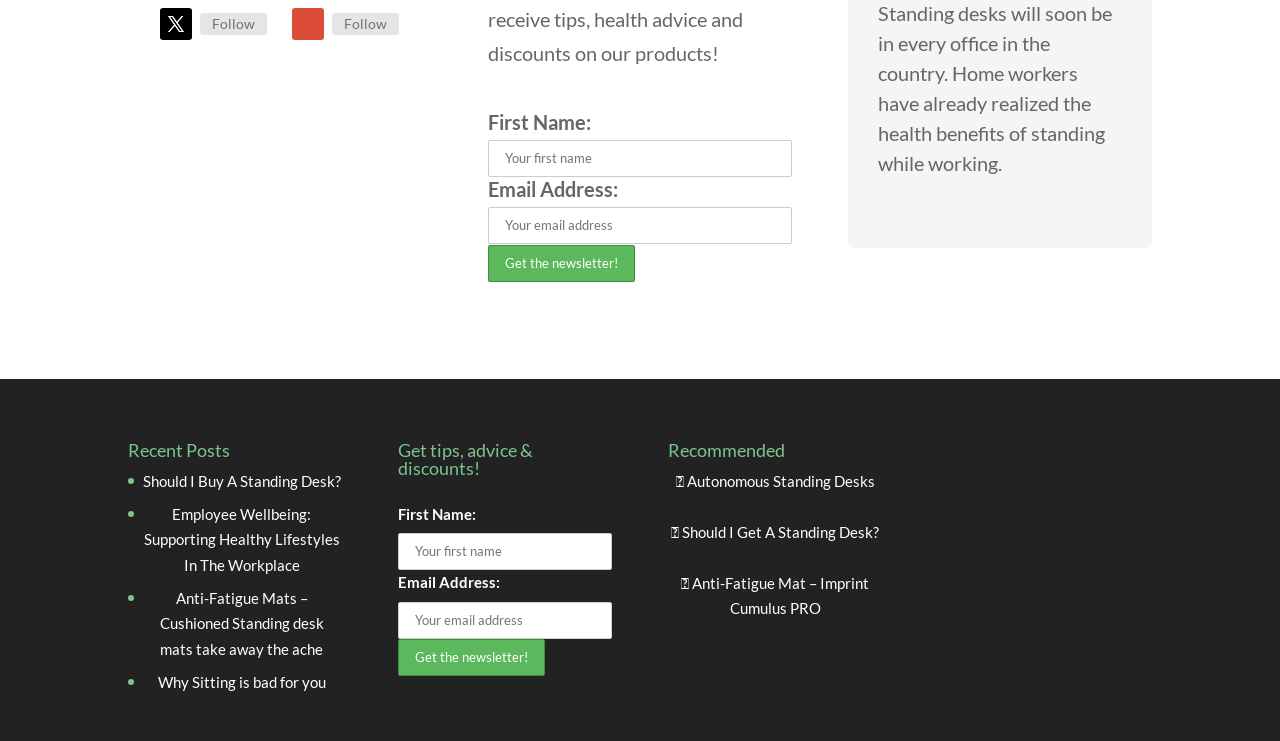Identify the bounding box coordinates necessary to click and complete the given instruction: "Enter first name".

[0.381, 0.189, 0.619, 0.239]